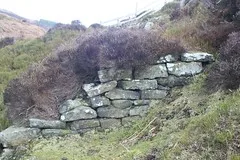Based on the image, provide a detailed response to the question:
What is the terrain like in the background?

The caption states that 'the visible landscape in the background implies a hilly terrain', indicating that the surrounding area is characterized by rolling hills and uneven land.